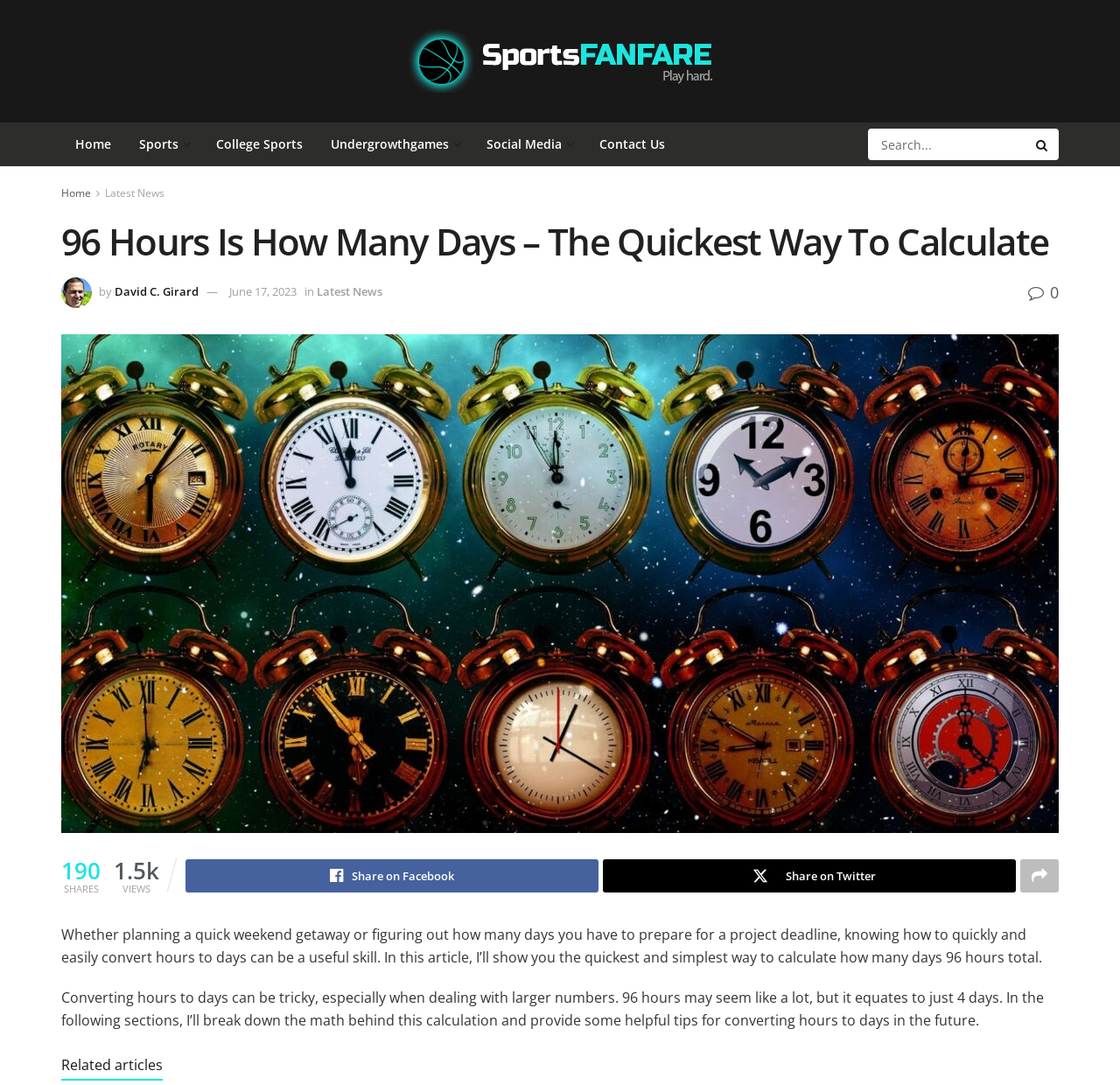Who is the author of the article?
Answer the question with a detailed and thorough explanation.

I found the author's name by looking at the section below the title, where it says 'by' followed by the author's name, which is David C. Girard.